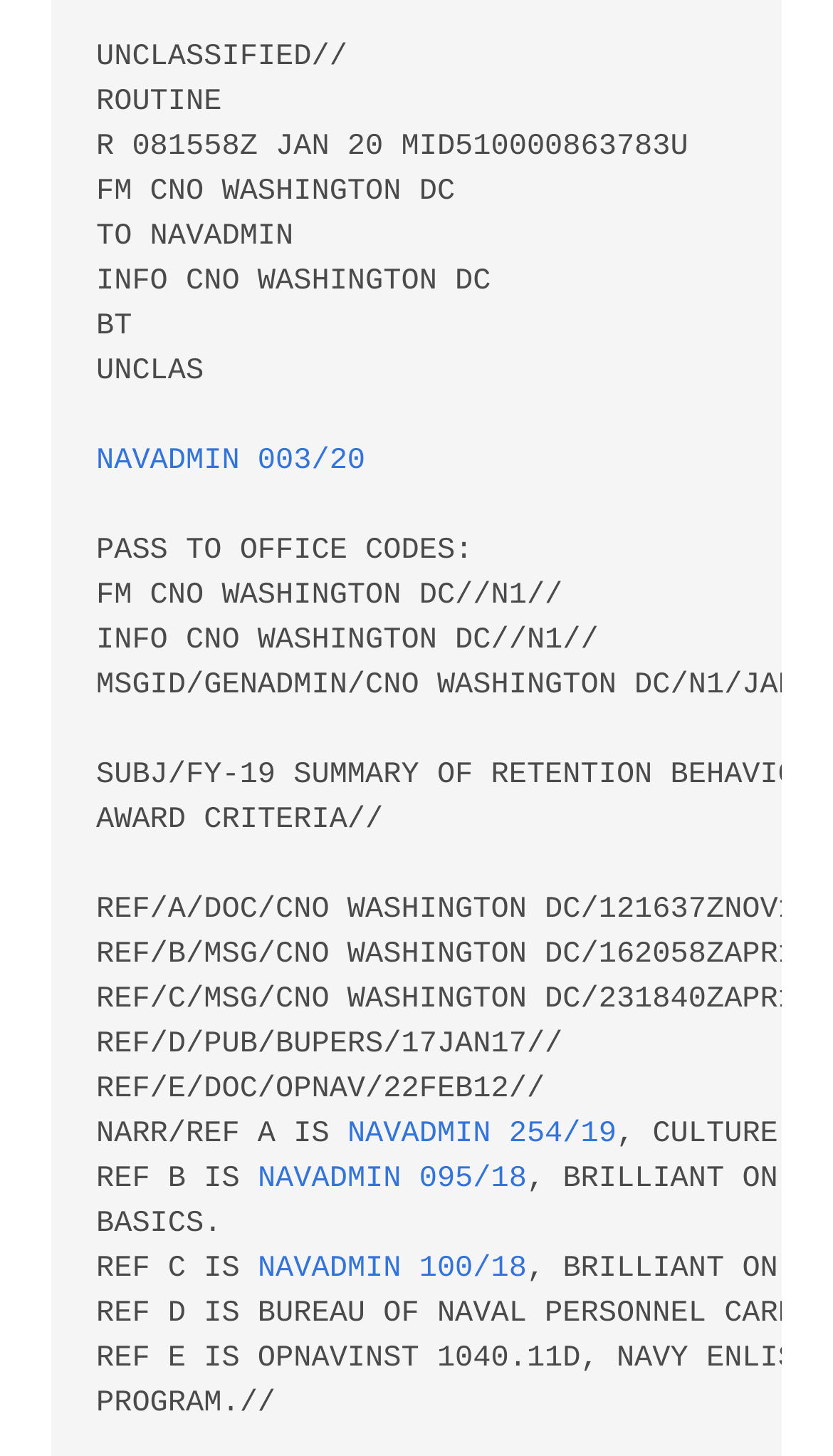Given the description of the UI element: "NAVADMIN 003/20", predict the bounding box coordinates in the form of [left, top, right, bottom], with each value being a float between 0 and 1.

[0.115, 0.305, 0.44, 0.328]